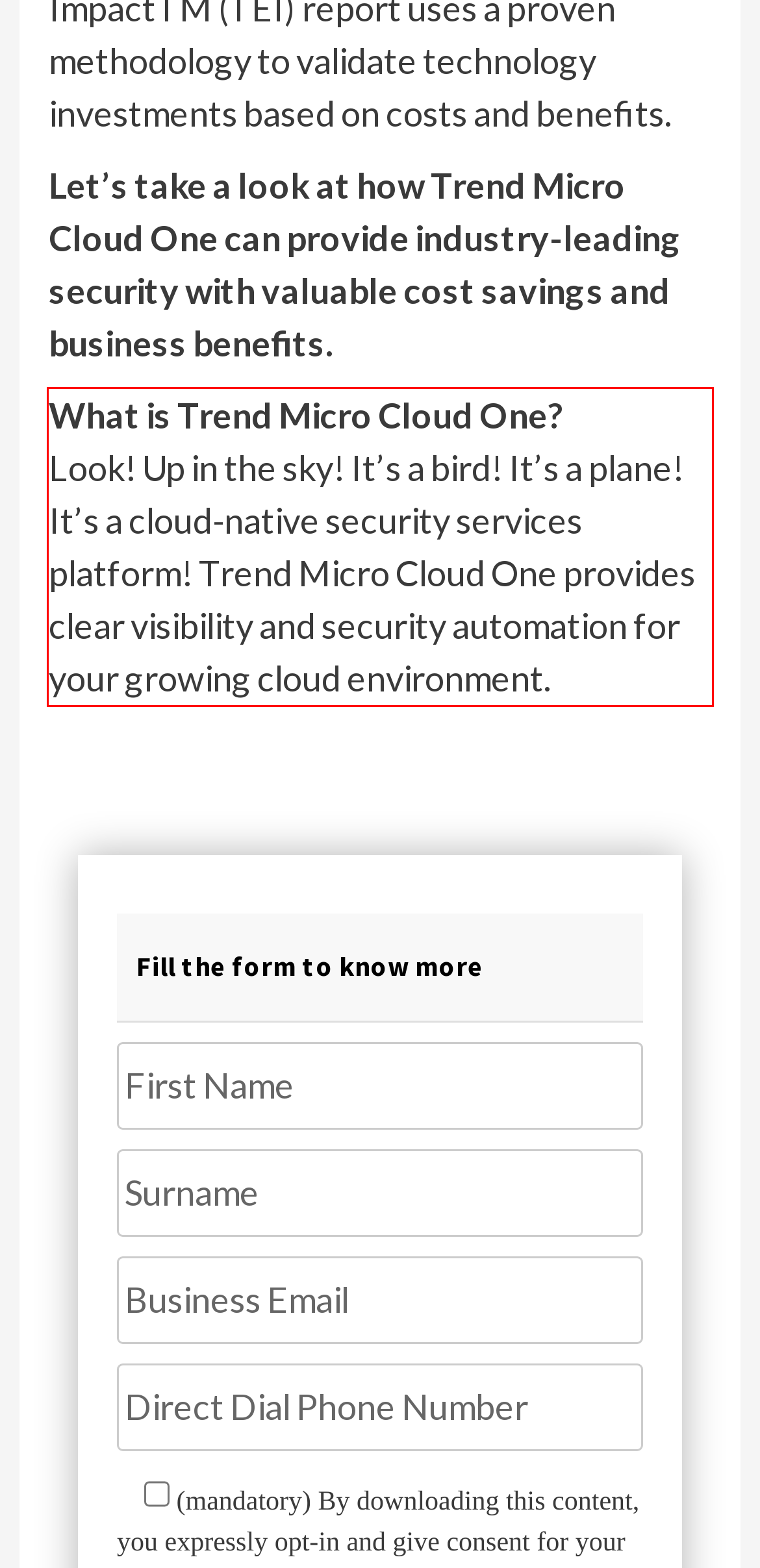You are provided with a screenshot of a webpage containing a red bounding box. Please extract the text enclosed by this red bounding box.

What is Trend Micro Cloud One? Look! Up in the sky! It’s a bird! It’s a plane! It’s a cloud-native security services platform! Trend Micro Cloud One provides clear visibility and security automation for your growing cloud environment.